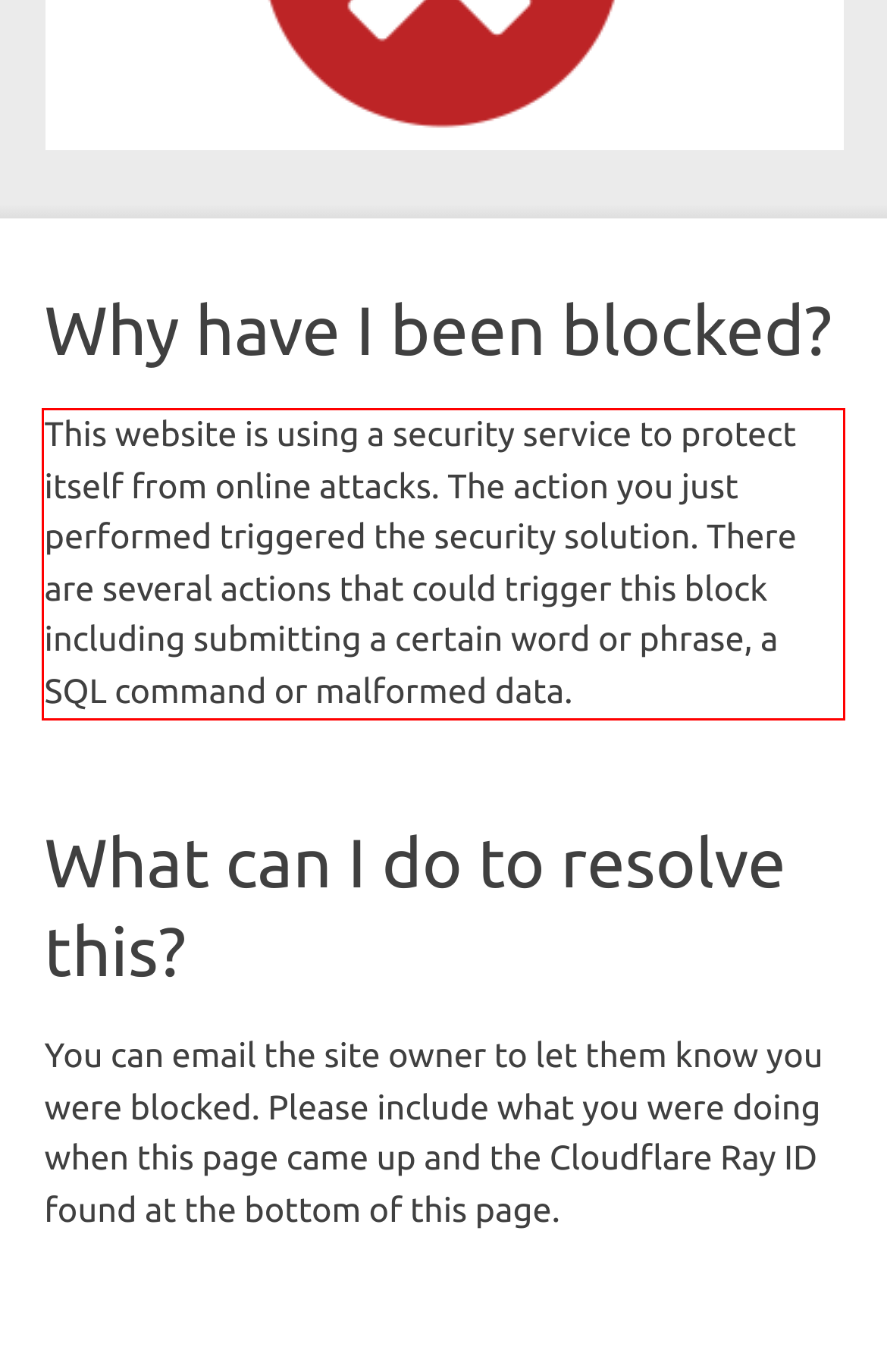Given a screenshot of a webpage with a red bounding box, please identify and retrieve the text inside the red rectangle.

This website is using a security service to protect itself from online attacks. The action you just performed triggered the security solution. There are several actions that could trigger this block including submitting a certain word or phrase, a SQL command or malformed data.